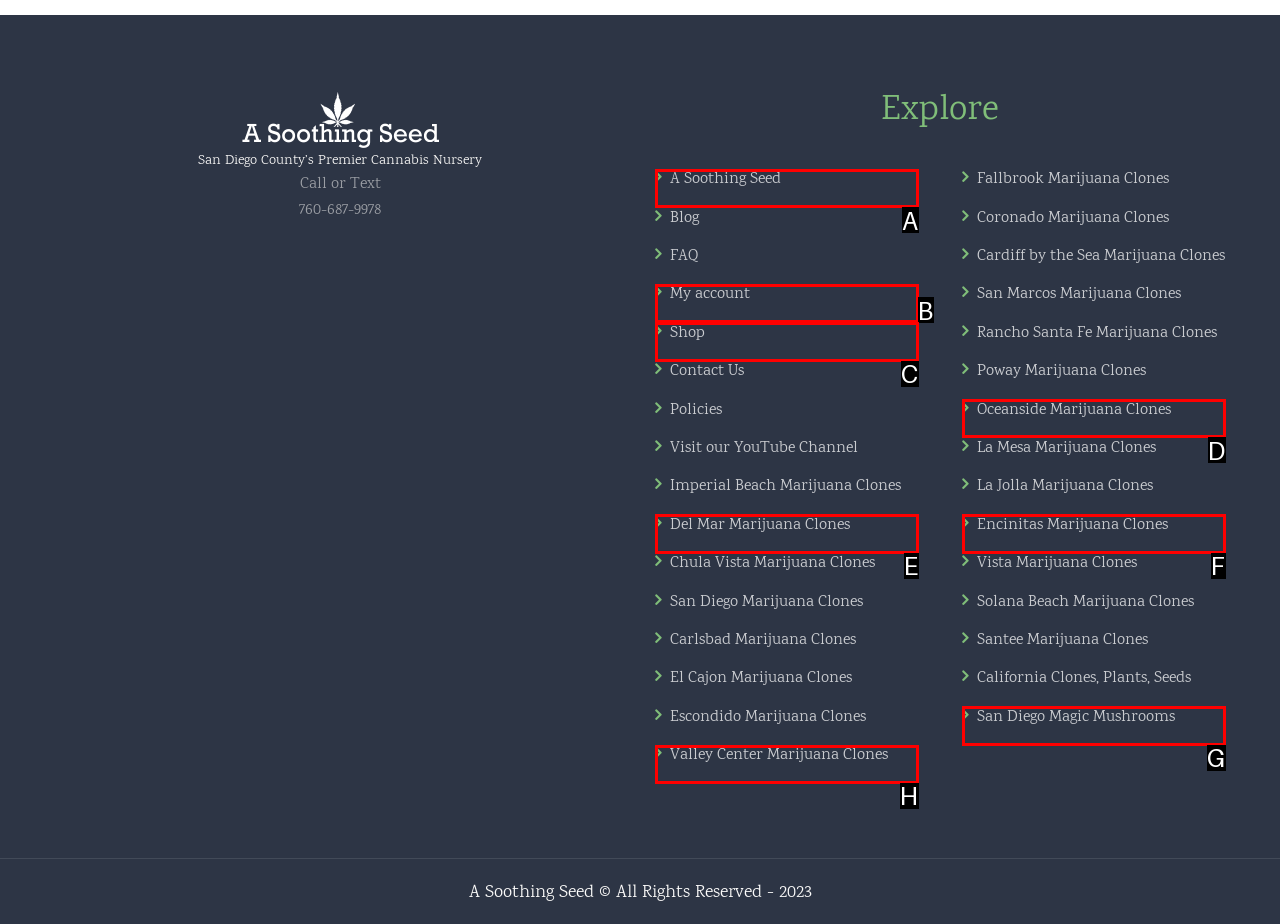From the given options, choose the HTML element that aligns with the description: My account. Respond with the letter of the selected element.

B